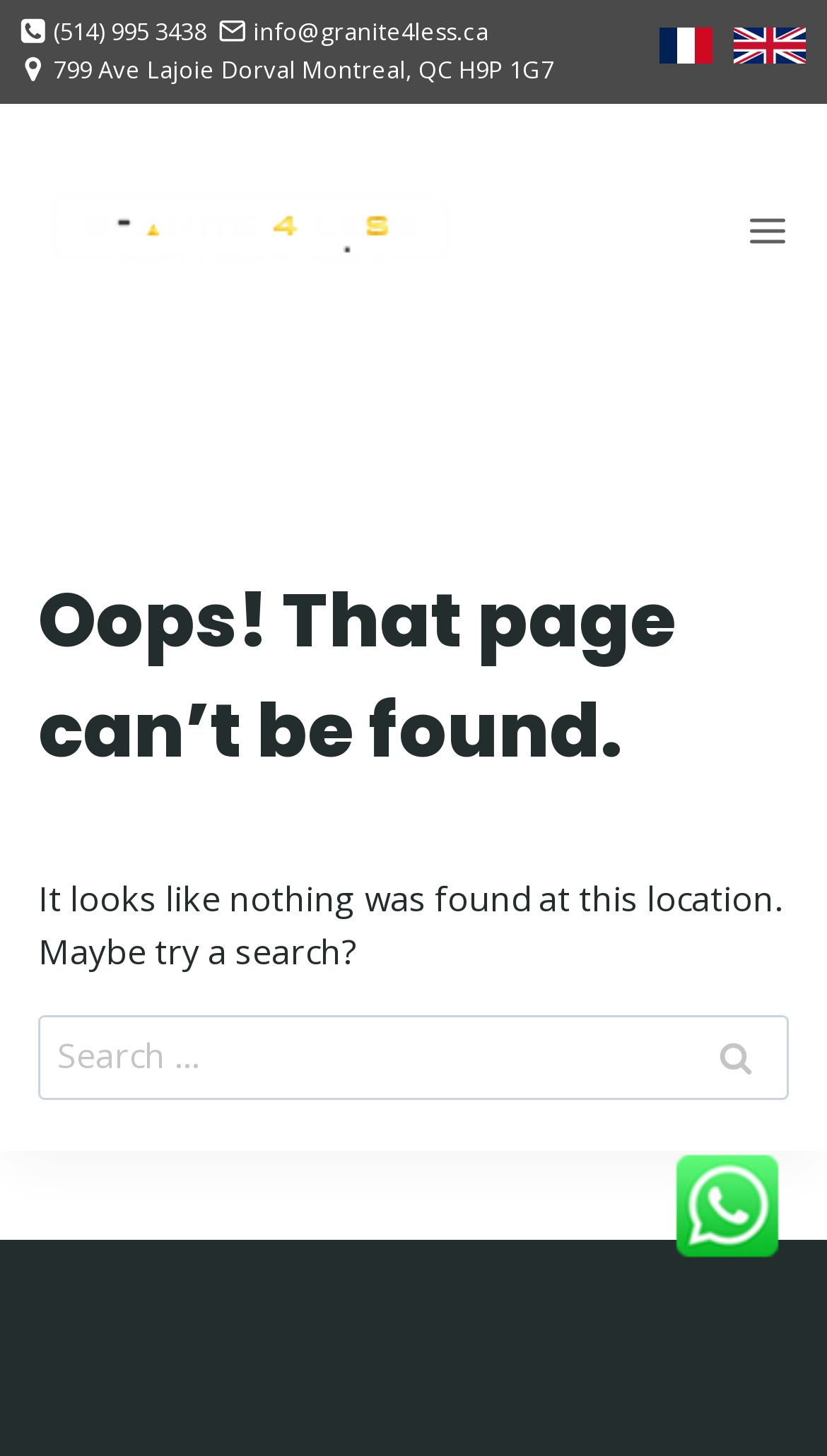What is the email address of Granite4Less?
Answer the question with a single word or phrase by looking at the picture.

info@granite4less.ca